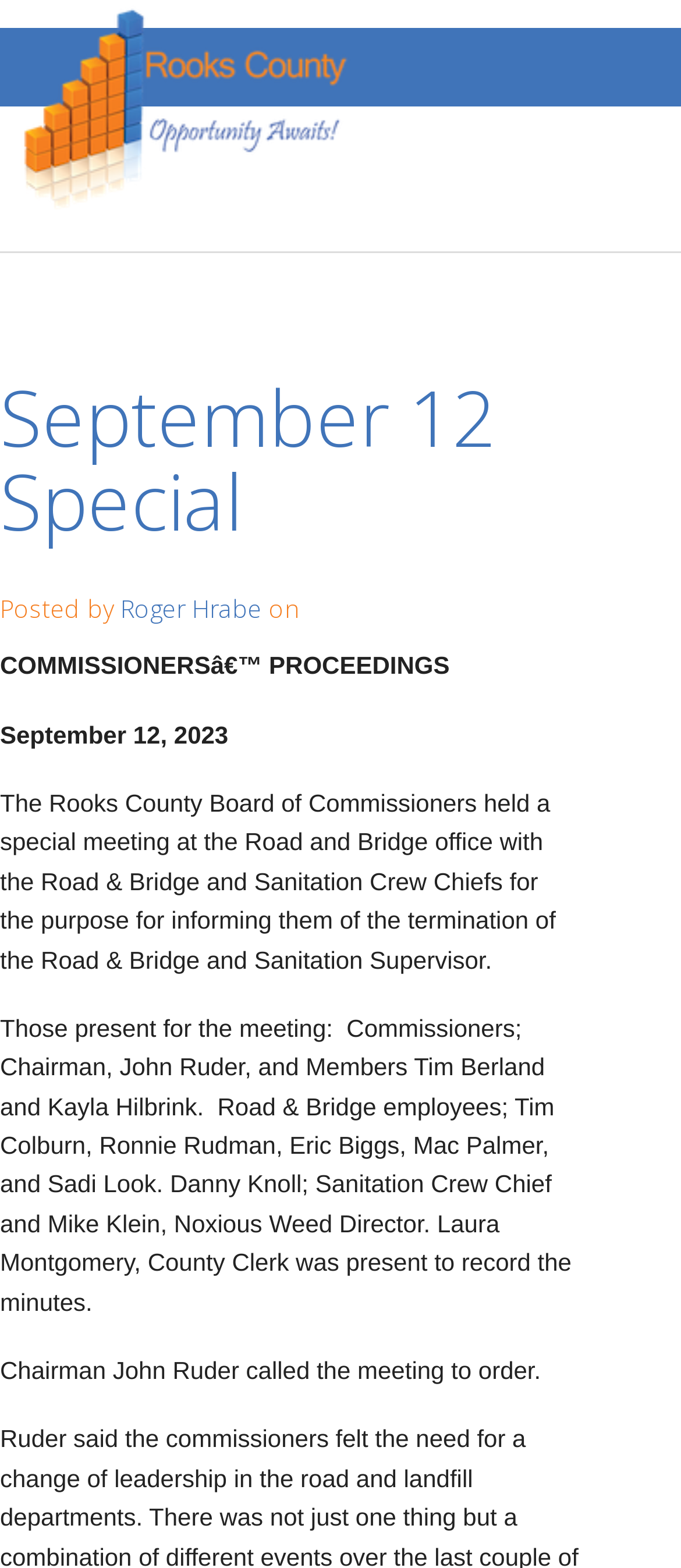Who recorded the minutes of the meeting?
Provide a well-explained and detailed answer to the question.

According to the webpage content, Laura Montgomery, the County Clerk, was present to record the minutes of the meeting, as mentioned in the StaticText element with ID 231.